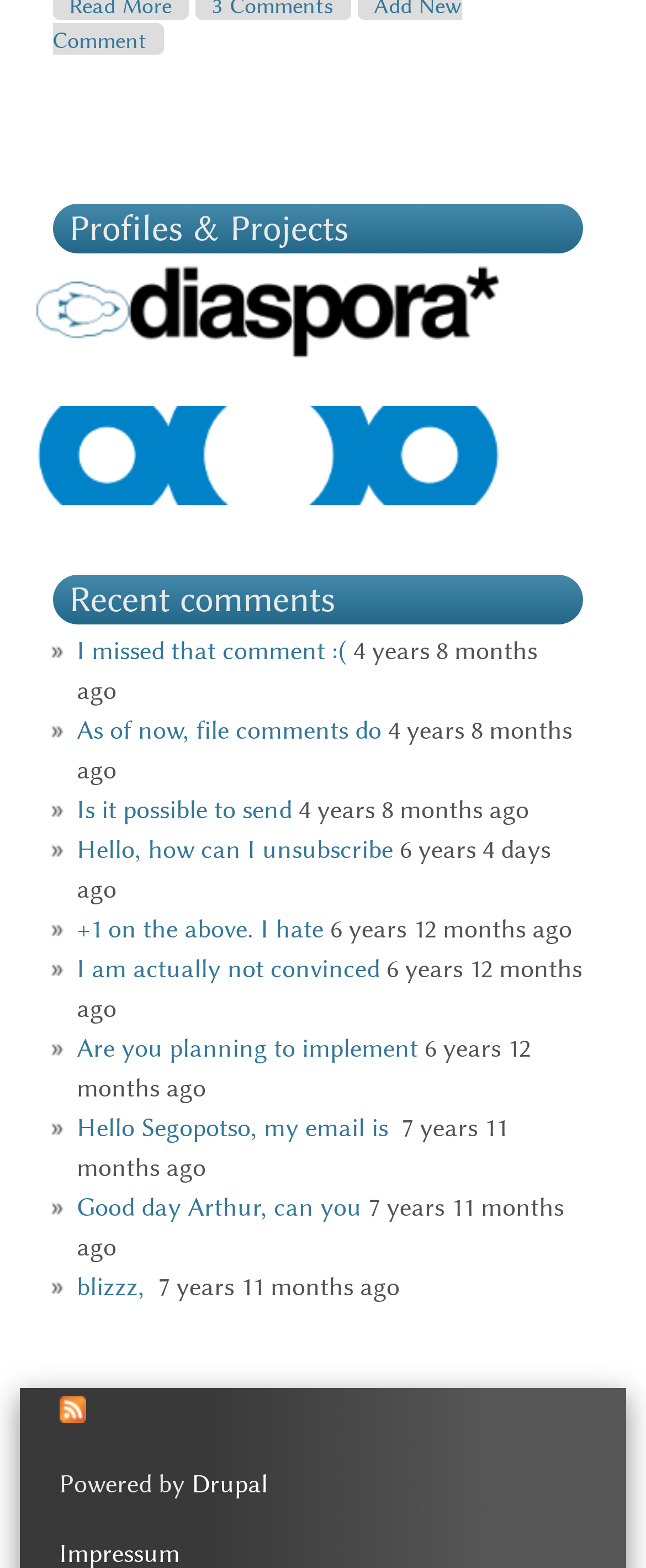Please find the bounding box coordinates for the clickable element needed to perform this instruction: "Check Impressum".

[0.092, 0.981, 0.279, 1.0]